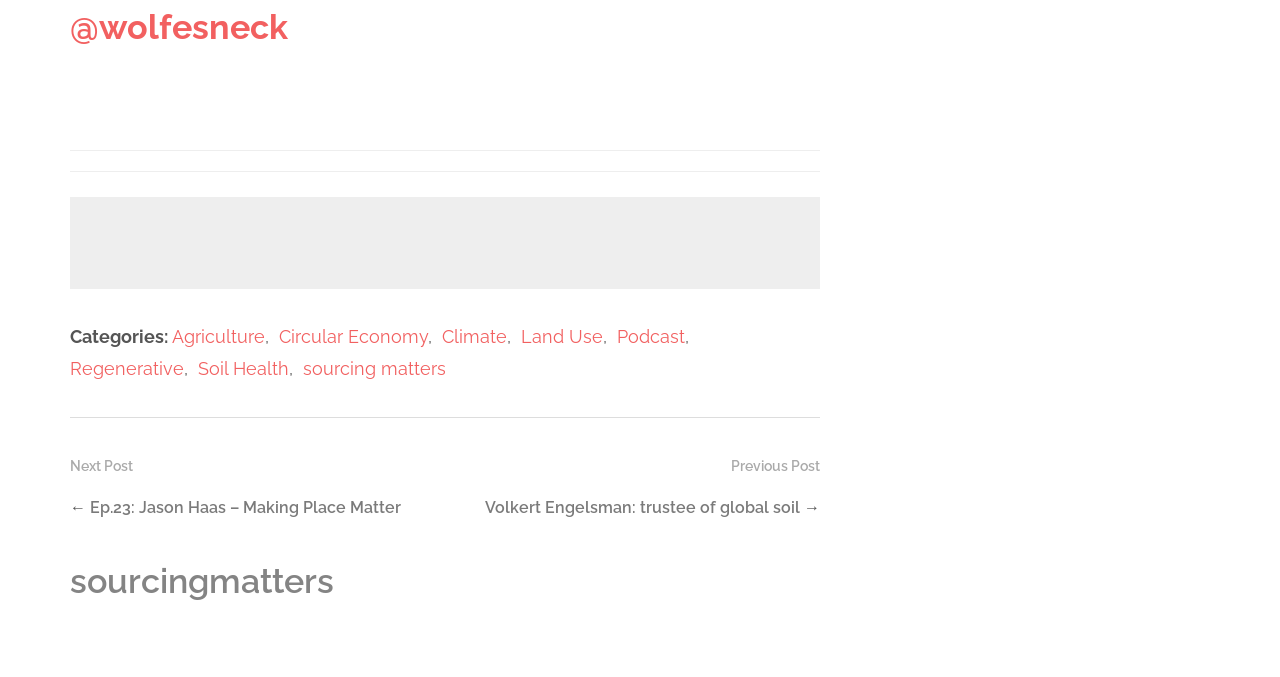Find the bounding box coordinates for the area you need to click to carry out the instruction: "click on the link to Circular Economy". The coordinates should be four float numbers between 0 and 1, indicated as [left, top, right, bottom].

[0.218, 0.482, 0.334, 0.513]